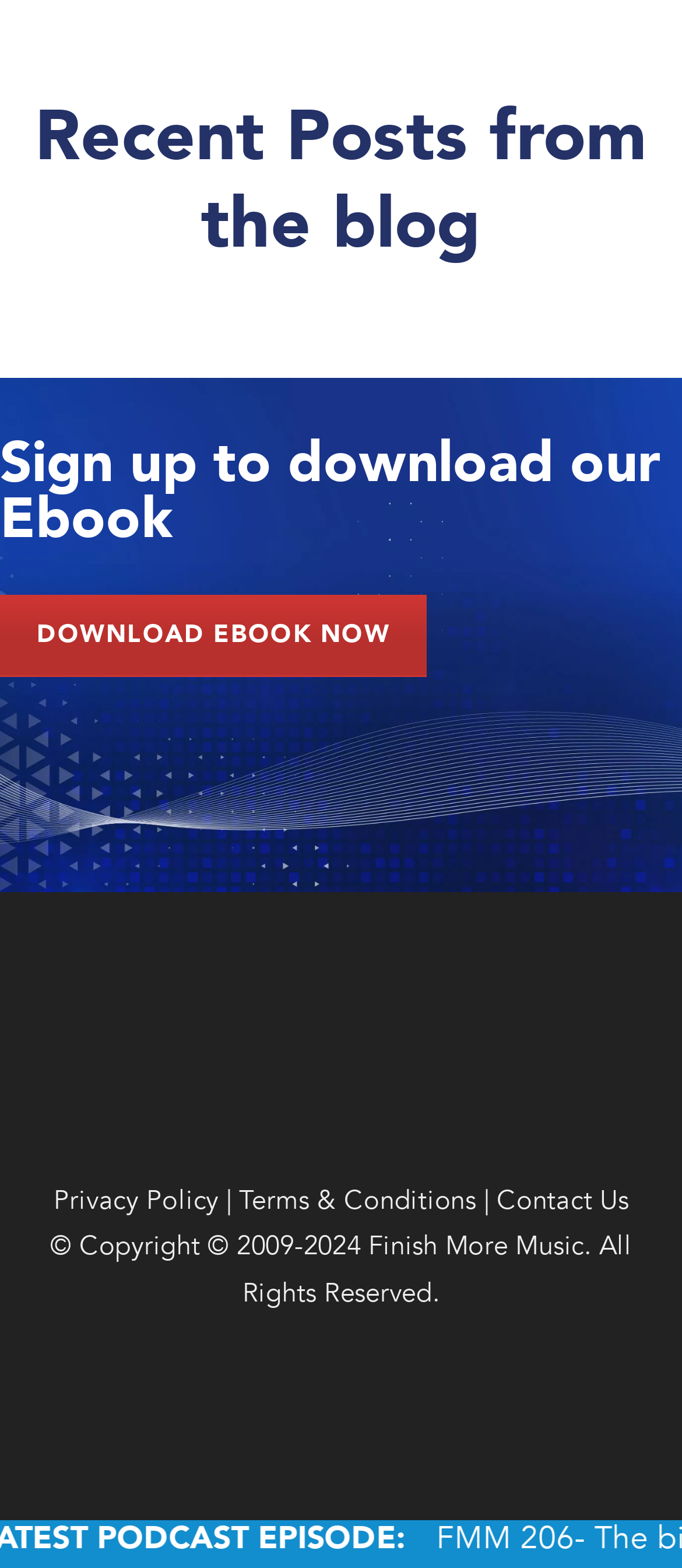What is the title of the blog section?
Give a one-word or short phrase answer based on the image.

Recent Posts from the blog